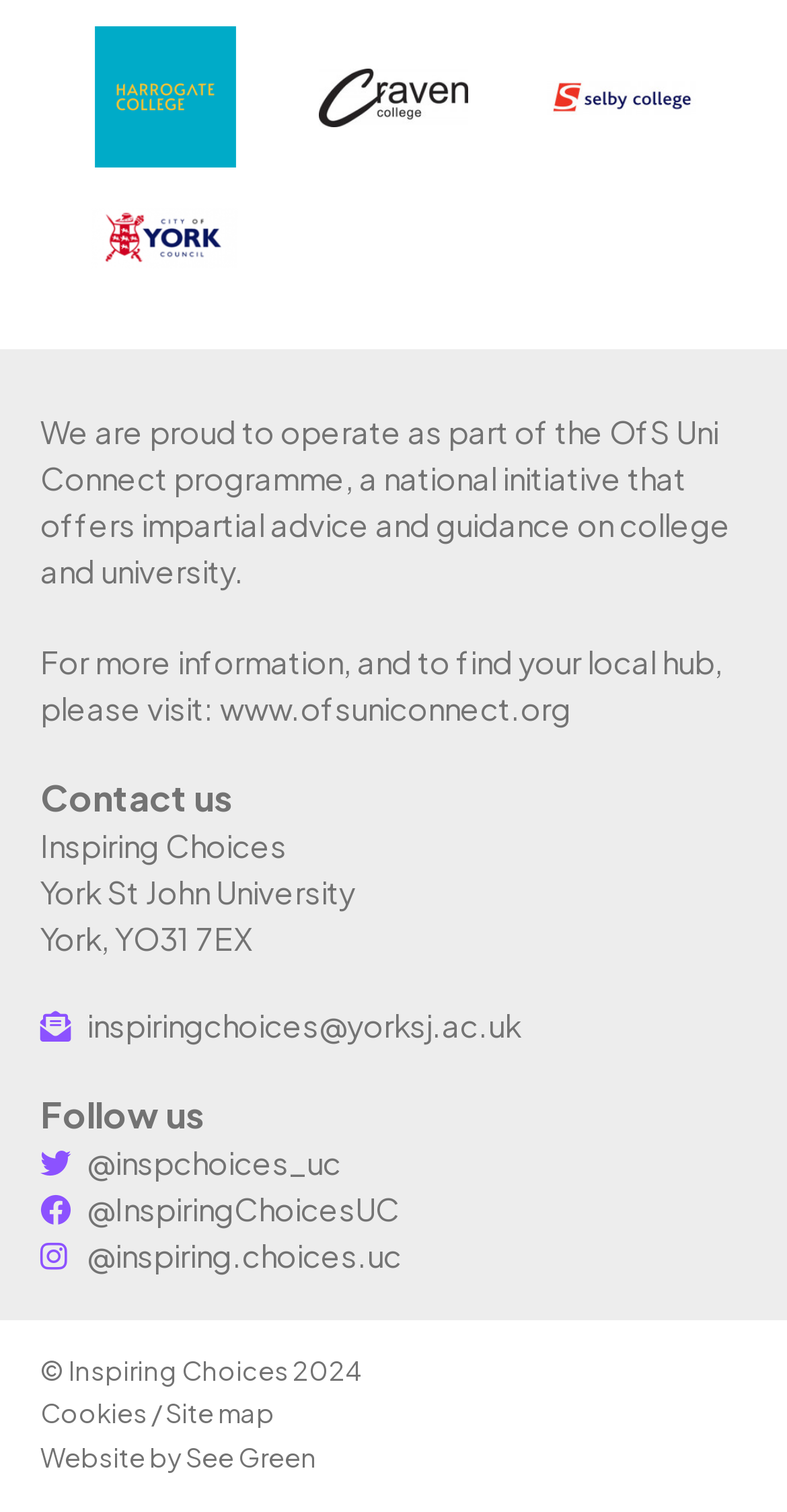Locate the bounding box coordinates of the clickable area to execute the instruction: "Visit the blog page". Provide the coordinates as four float numbers between 0 and 1, represented as [left, top, right, bottom].

None